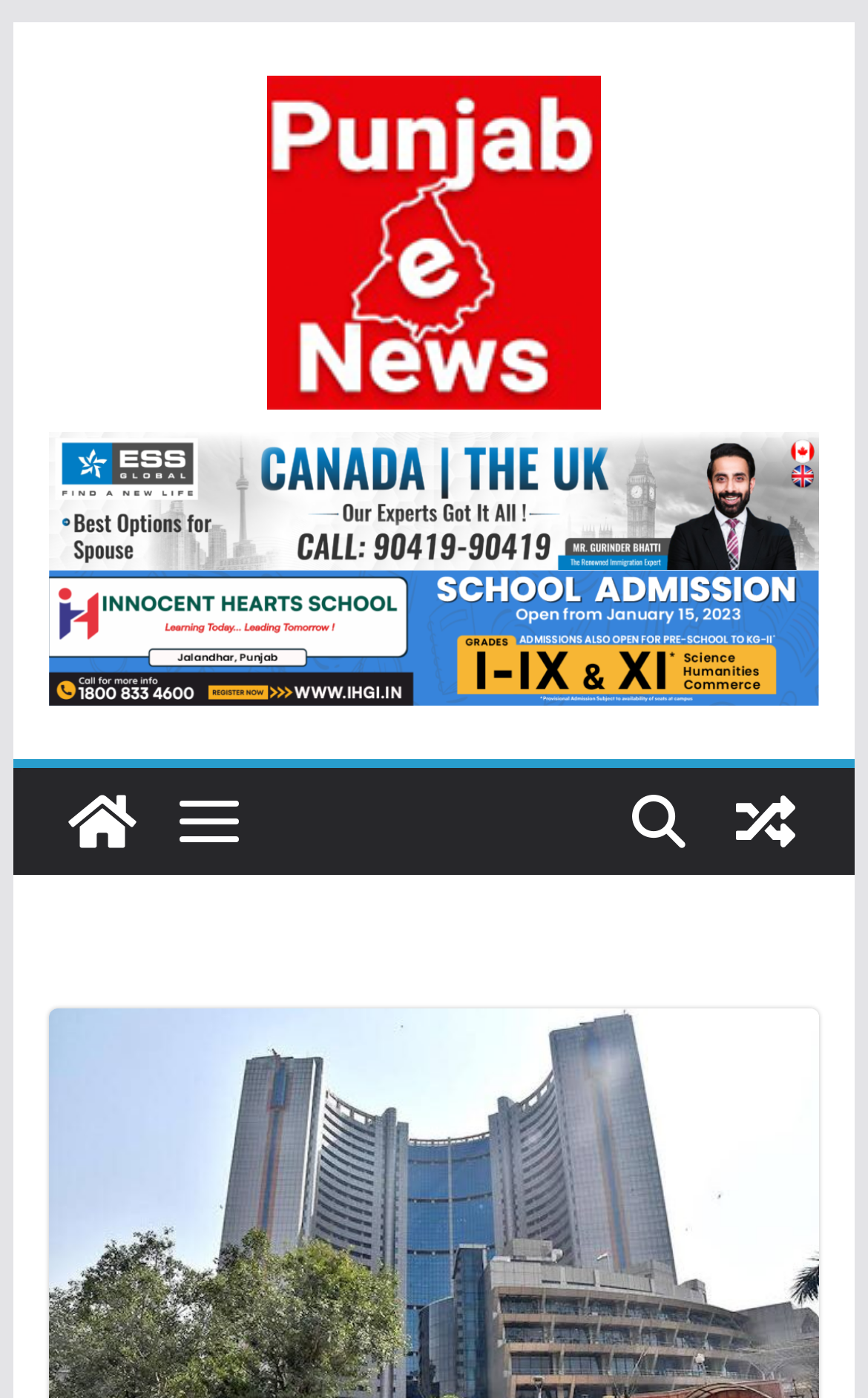Answer the question briefly using a single word or phrase: 
What is the name of the news website?

PunjabENews